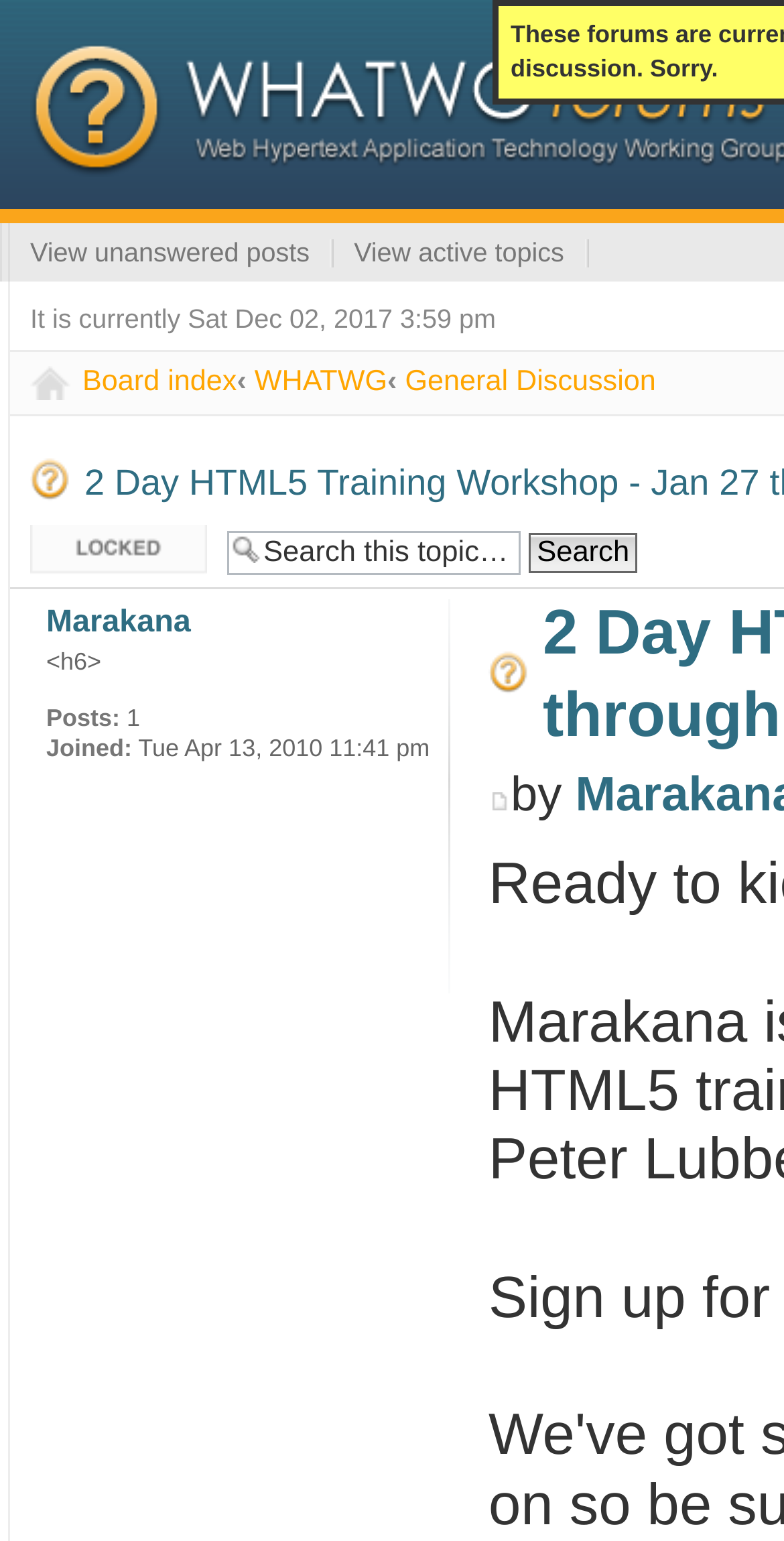What is the button next to the search textbox? Observe the screenshot and provide a one-word or short phrase answer.

Search